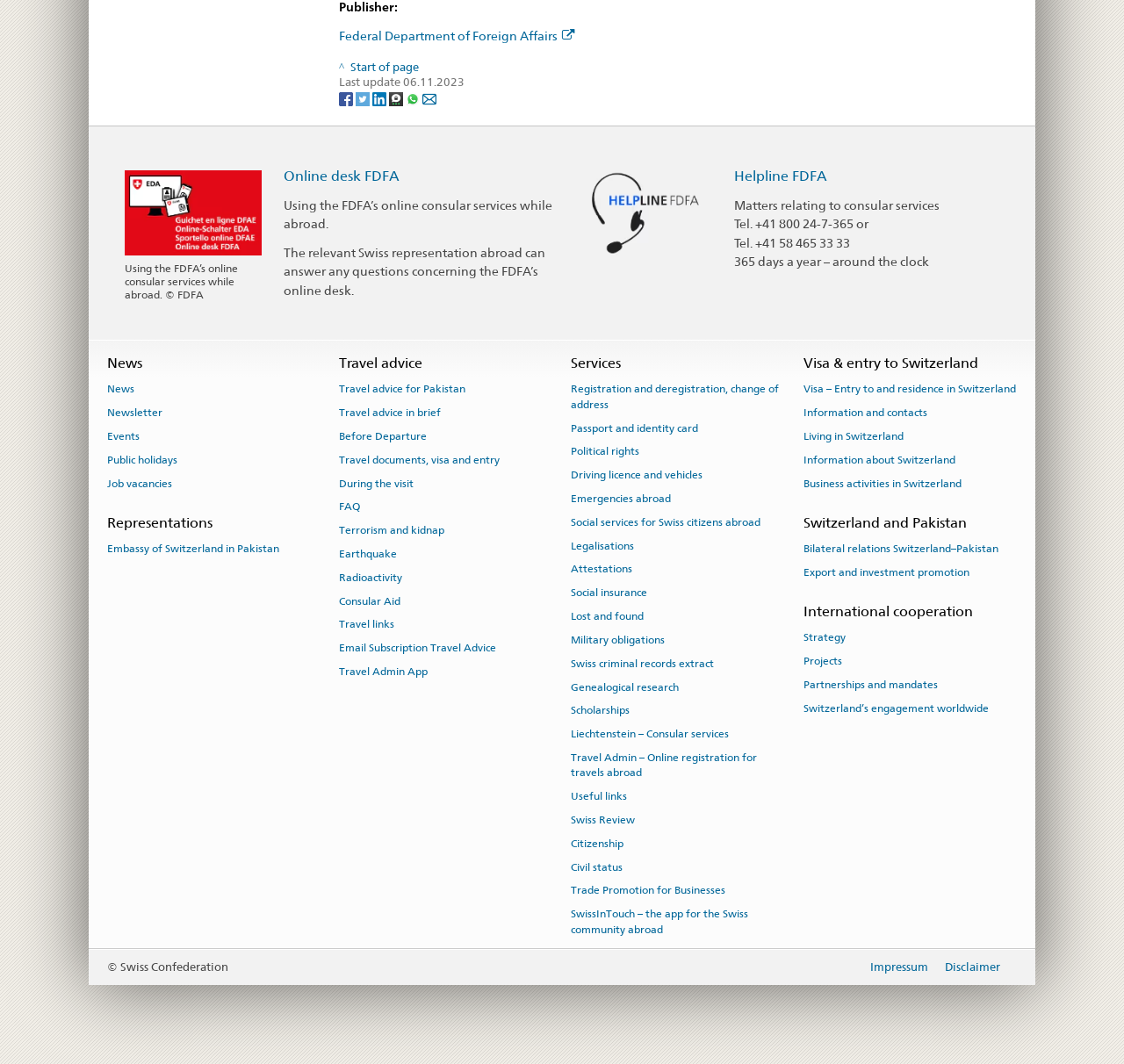Determine the bounding box for the described UI element: "Information and contacts".

[0.715, 0.377, 0.825, 0.398]